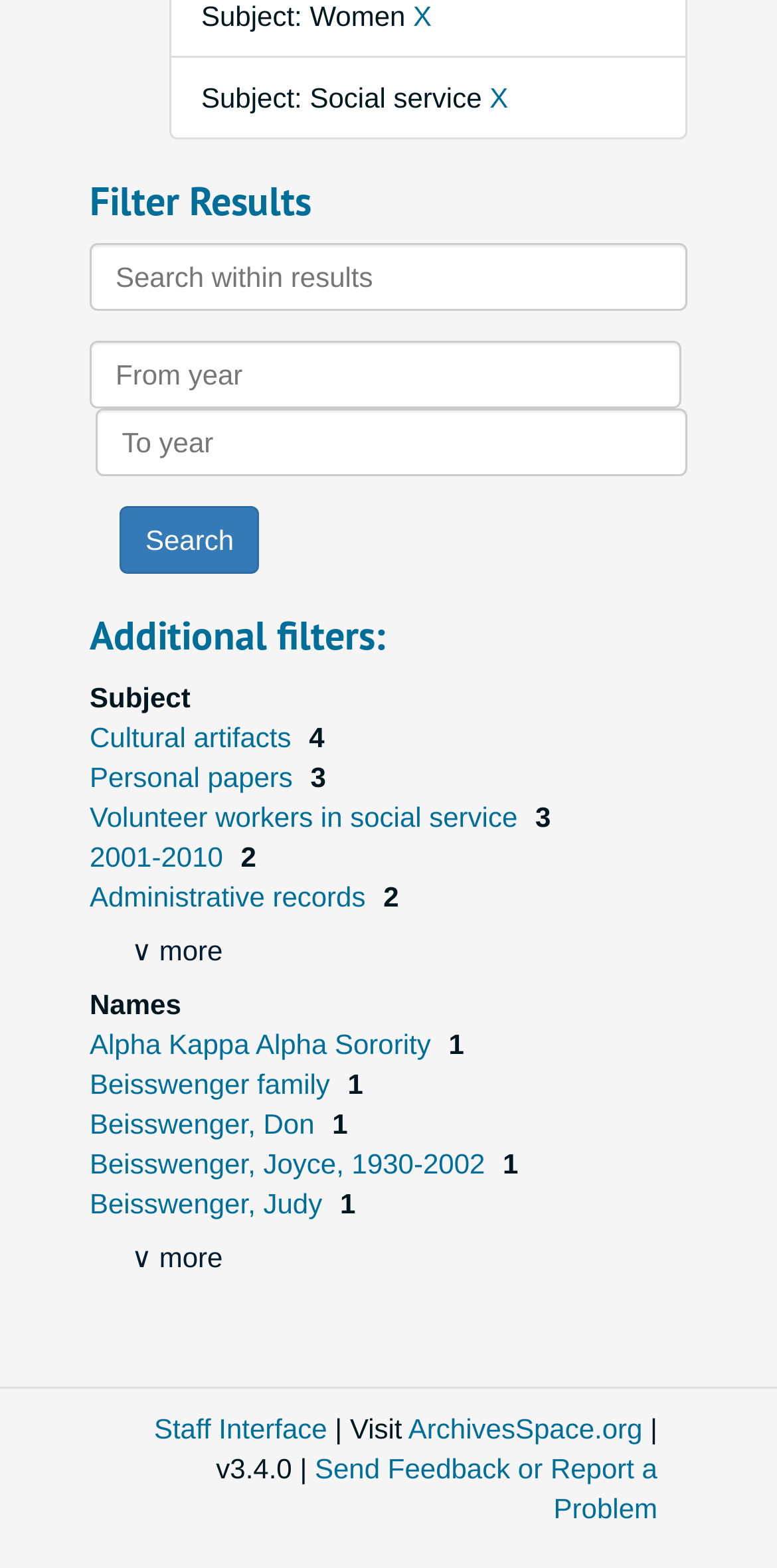Find the bounding box coordinates for the area that should be clicked to accomplish the instruction: "Select the year range".

[0.115, 0.217, 0.876, 0.26]